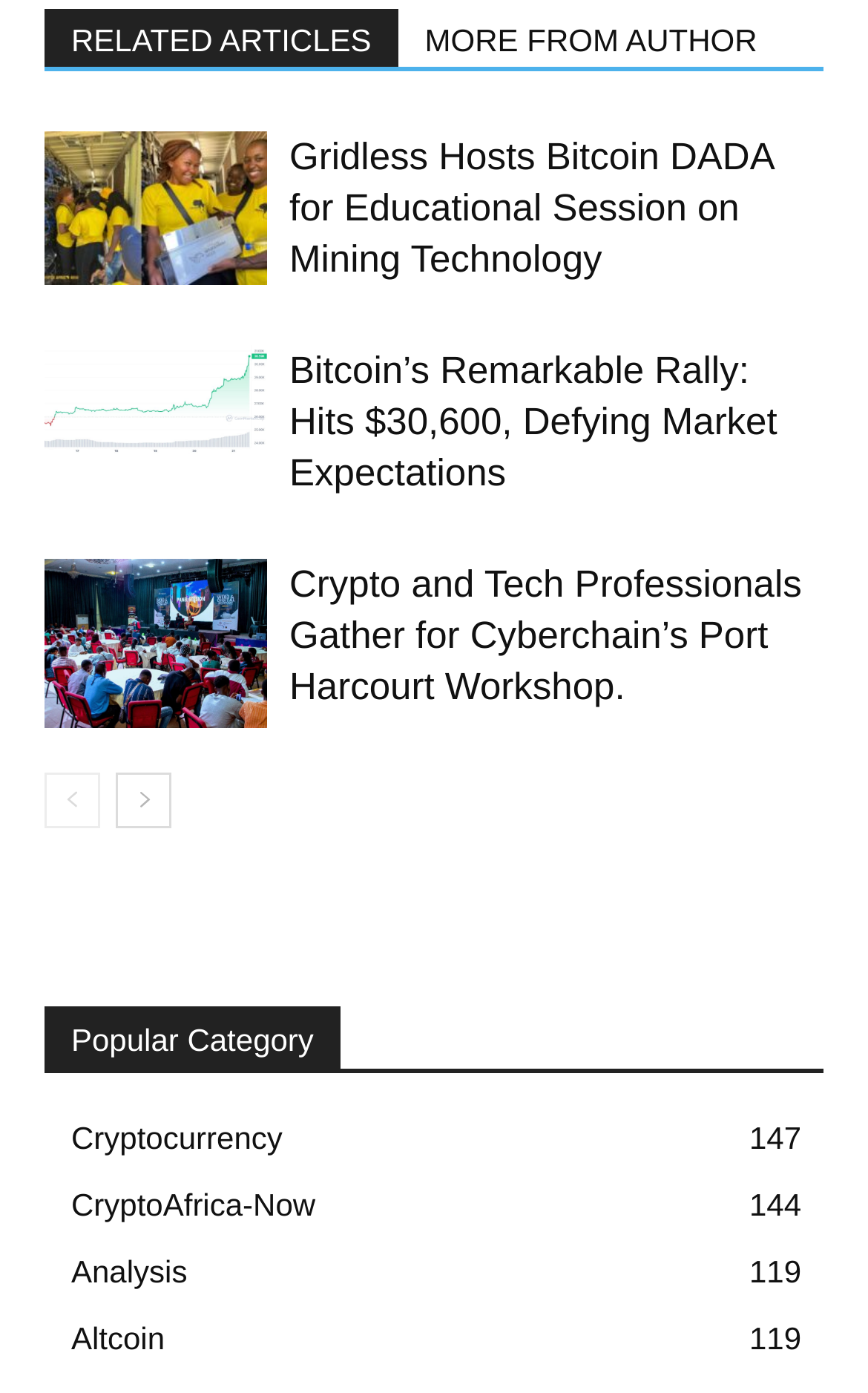Respond with a single word or short phrase to the following question: 
What is the purpose of the 'prev-page' and 'next-page' links?

Navigation